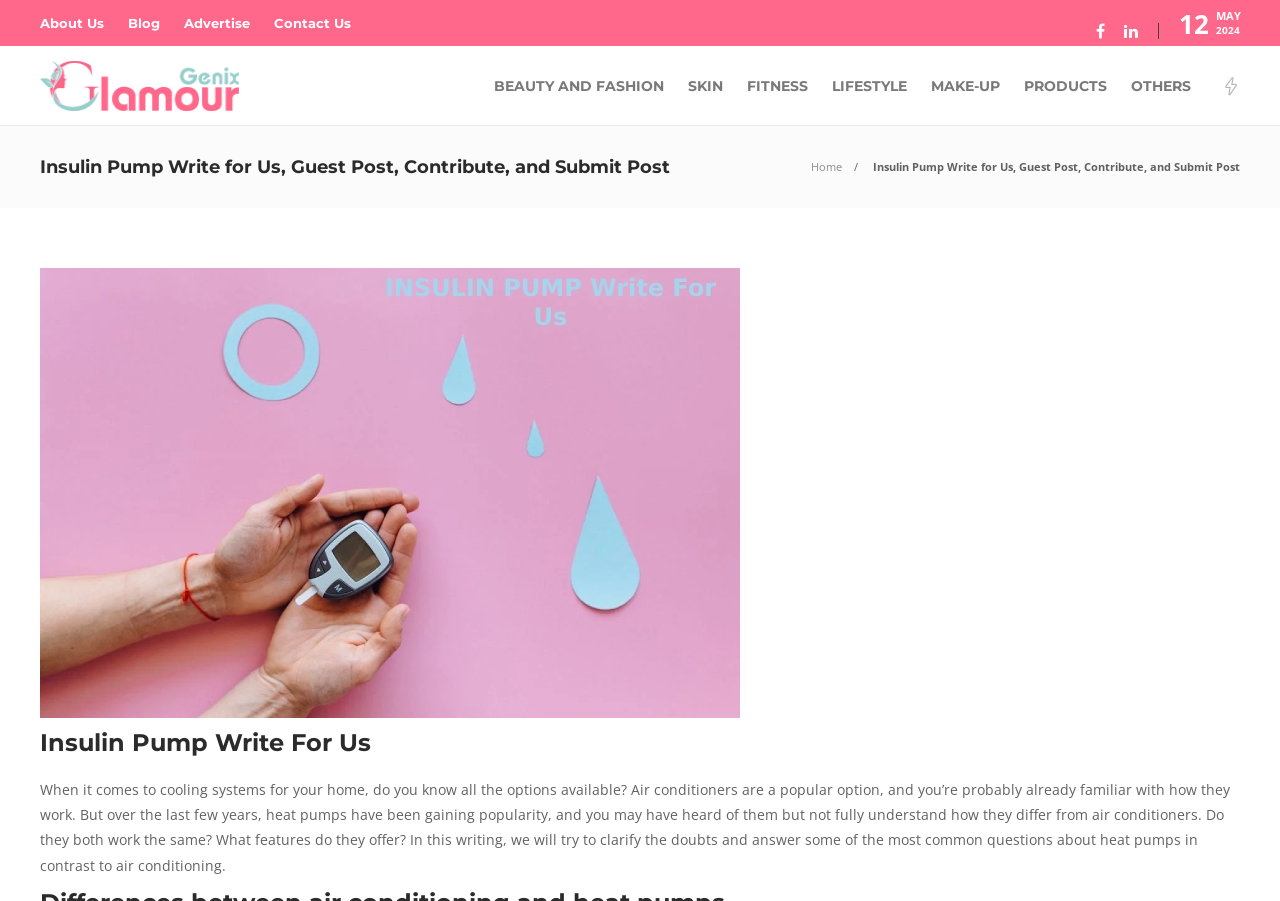Could you find the bounding box coordinates of the clickable area to complete this instruction: "Read the article about Insulin Pump"?

[0.031, 0.808, 0.969, 0.84]